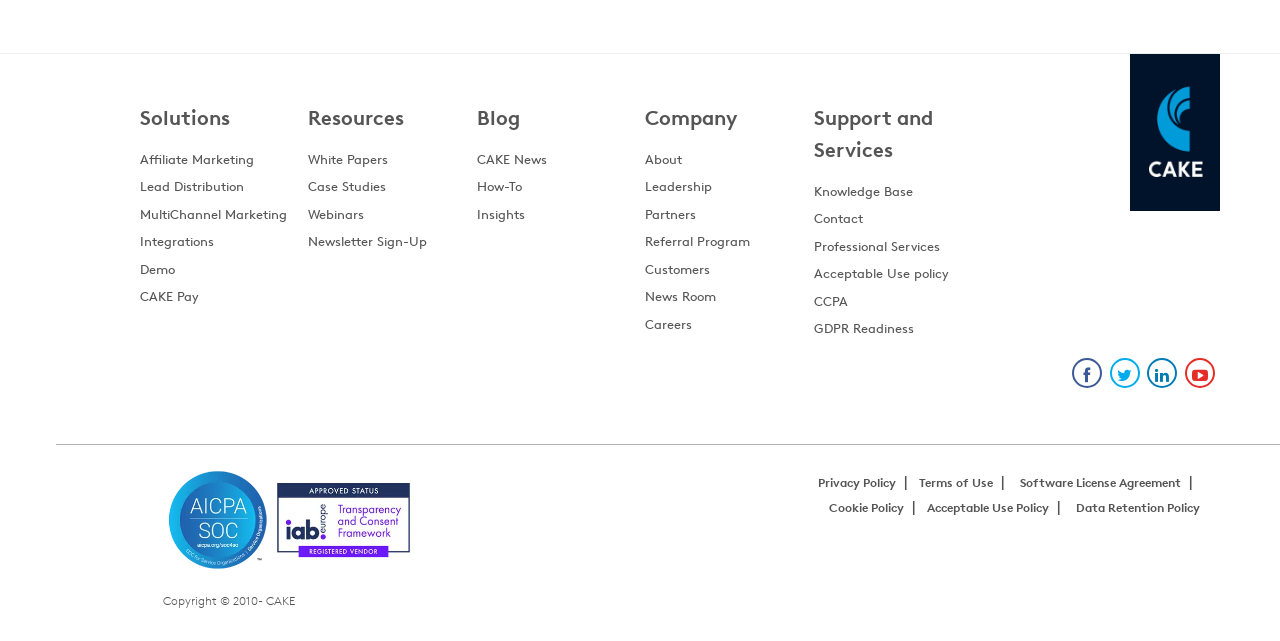How many links are there in the footer section?
Please respond to the question thoroughly and include all relevant details.

I counted the links in the footer section and found that there are 8 links, including Privacy Policy, Terms of Use, and others.